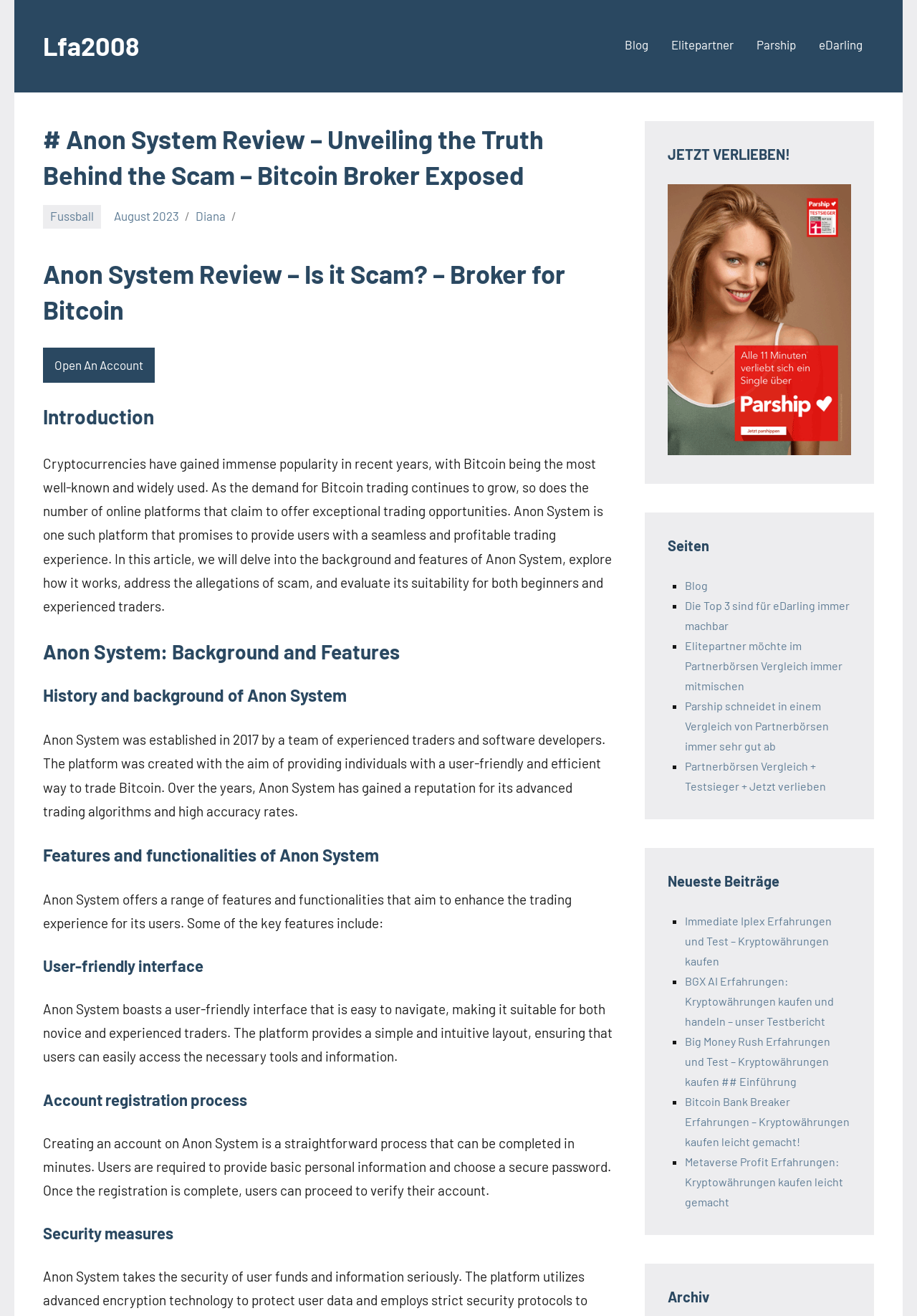What is the topic of the article?
Please respond to the question thoroughly and include all relevant details.

The article is a review of Anon System, a Bitcoin broker. The review covers various aspects of the platform, including its background, features, and suitability for traders. The article aims to provide an unbiased evaluation of Anon System.